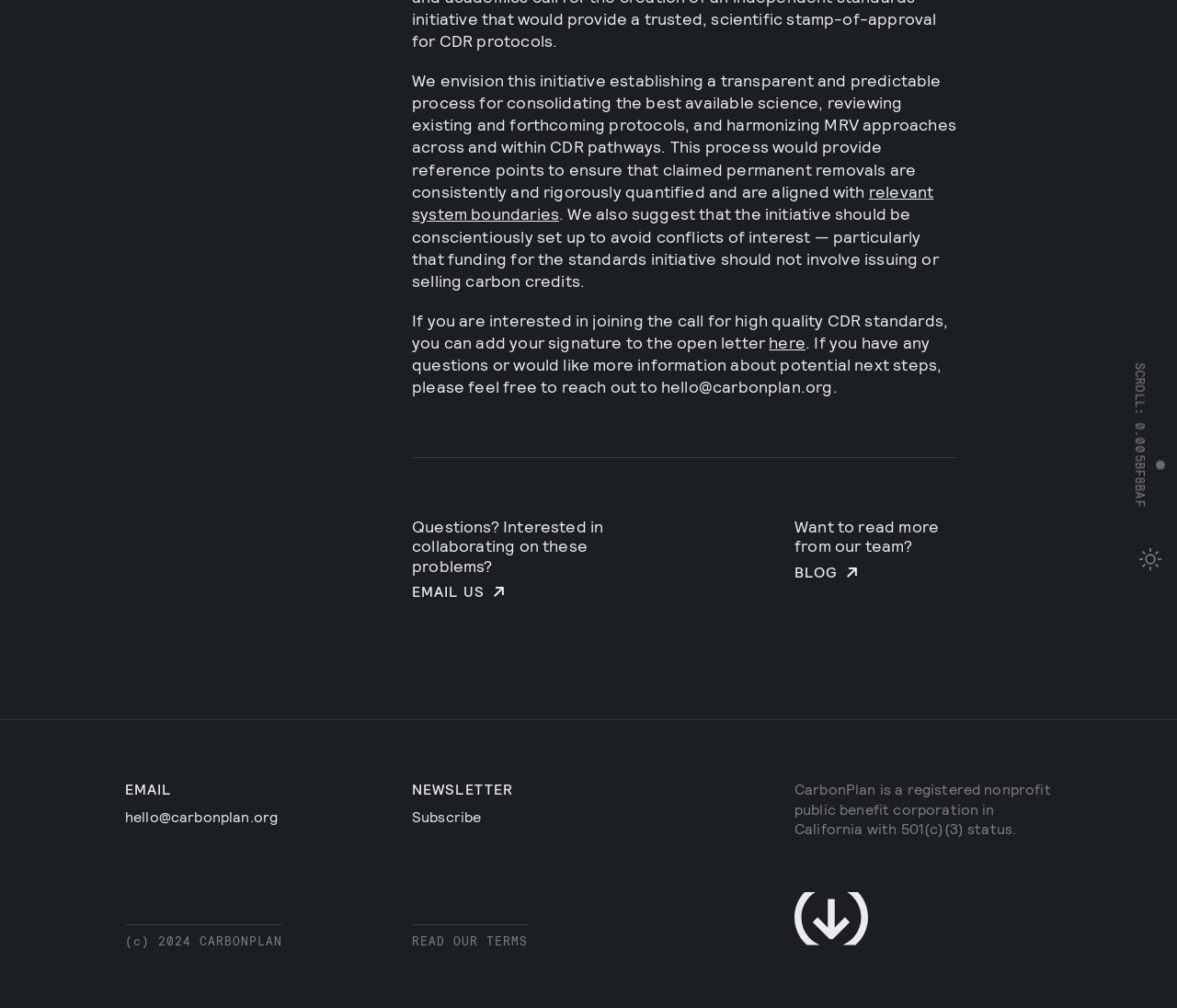Find and provide the bounding box coordinates for the UI element described with: "hello@carbonplan.org".

[0.106, 0.801, 0.236, 0.818]